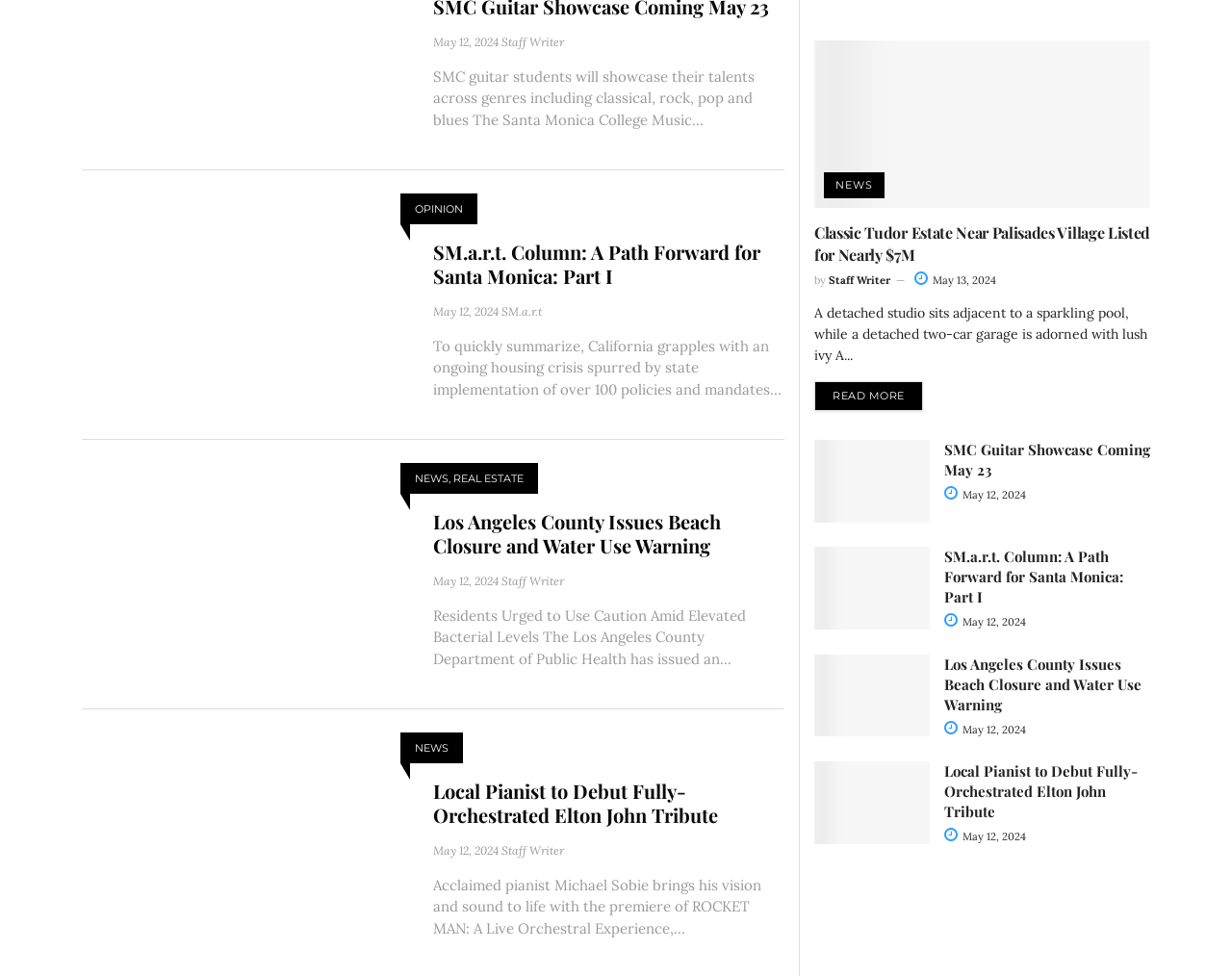Determine the bounding box coordinates for the element that should be clicked to follow this instruction: "search for a member". The coordinates should be given as four float numbers between 0 and 1, in the format [left, top, right, bottom].

None